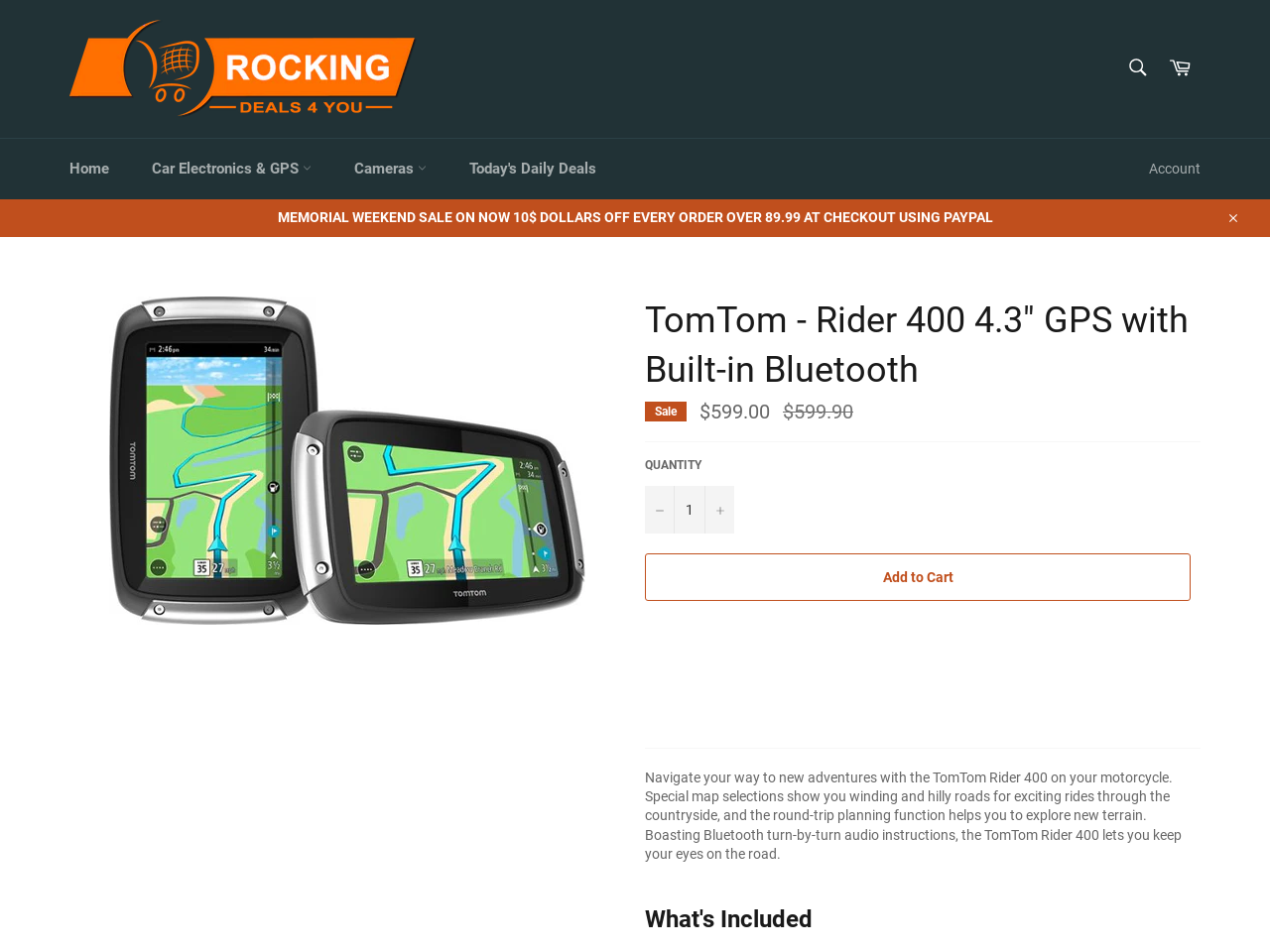Please provide a comprehensive answer to the question based on the screenshot: What is the purpose of the round-trip planning function?

I found the answer by reading the static text element that describes the features of the TomTom Rider 400, which mentions that the round-trip planning function helps to explore new terrain.